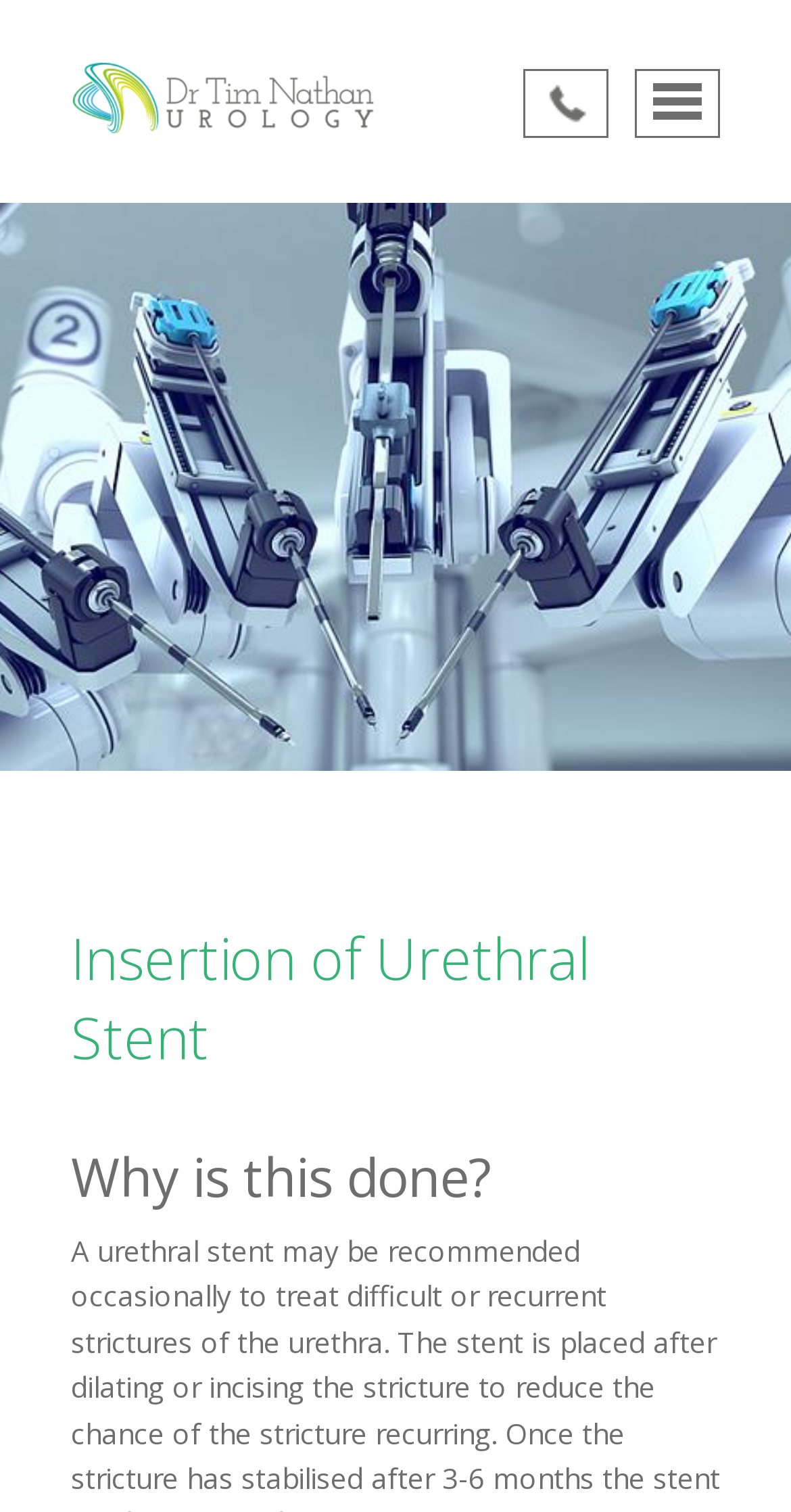Please identify the bounding box coordinates of the clickable area that will fulfill the following instruction: "contact the doctor". The coordinates should be in the format of four float numbers between 0 and 1, i.e., [left, top, right, bottom].

[0.0, 0.66, 1.0, 0.735]